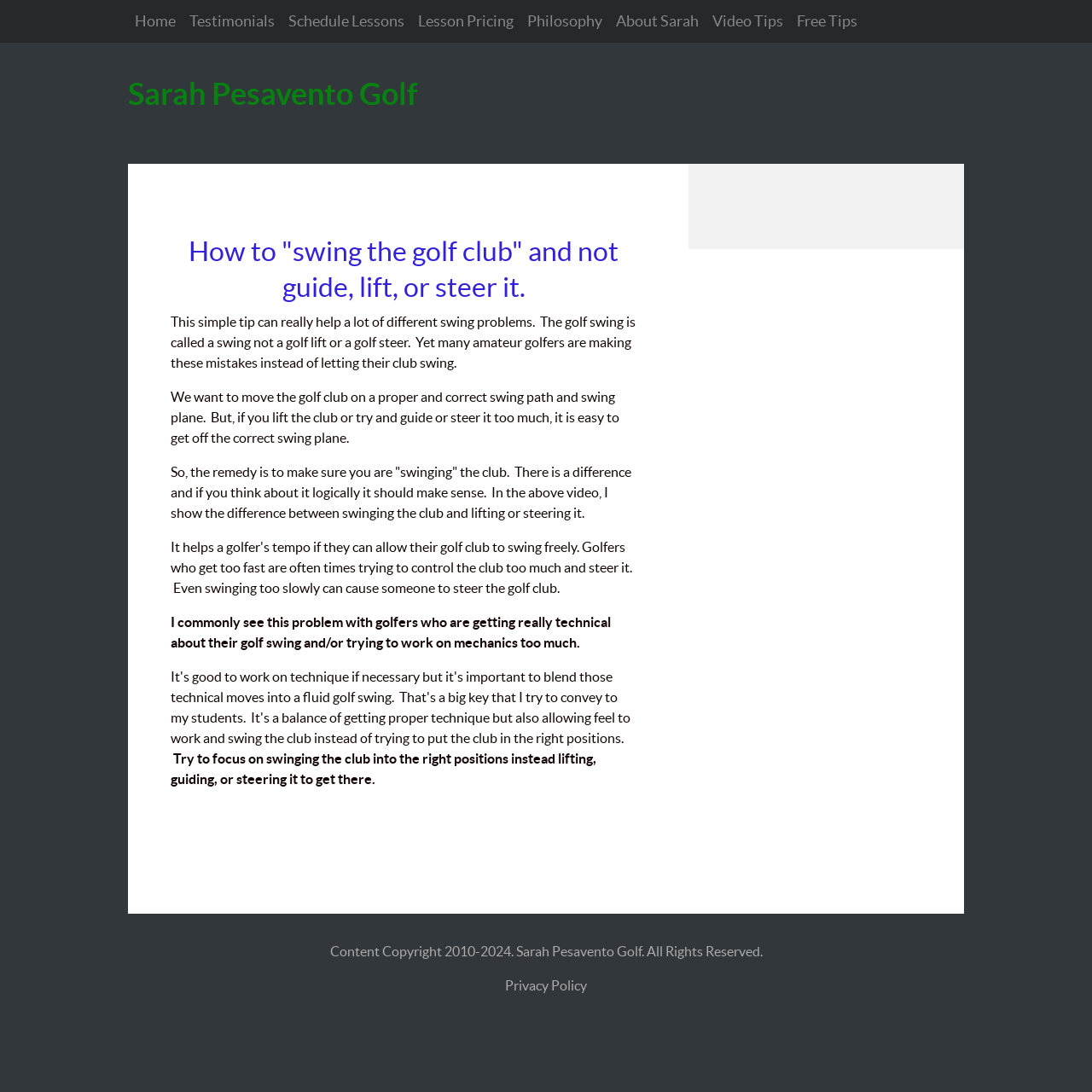Kindly determine the bounding box coordinates for the area that needs to be clicked to execute this instruction: "Visit the 'Testimonials' page".

[0.167, 0.005, 0.258, 0.034]